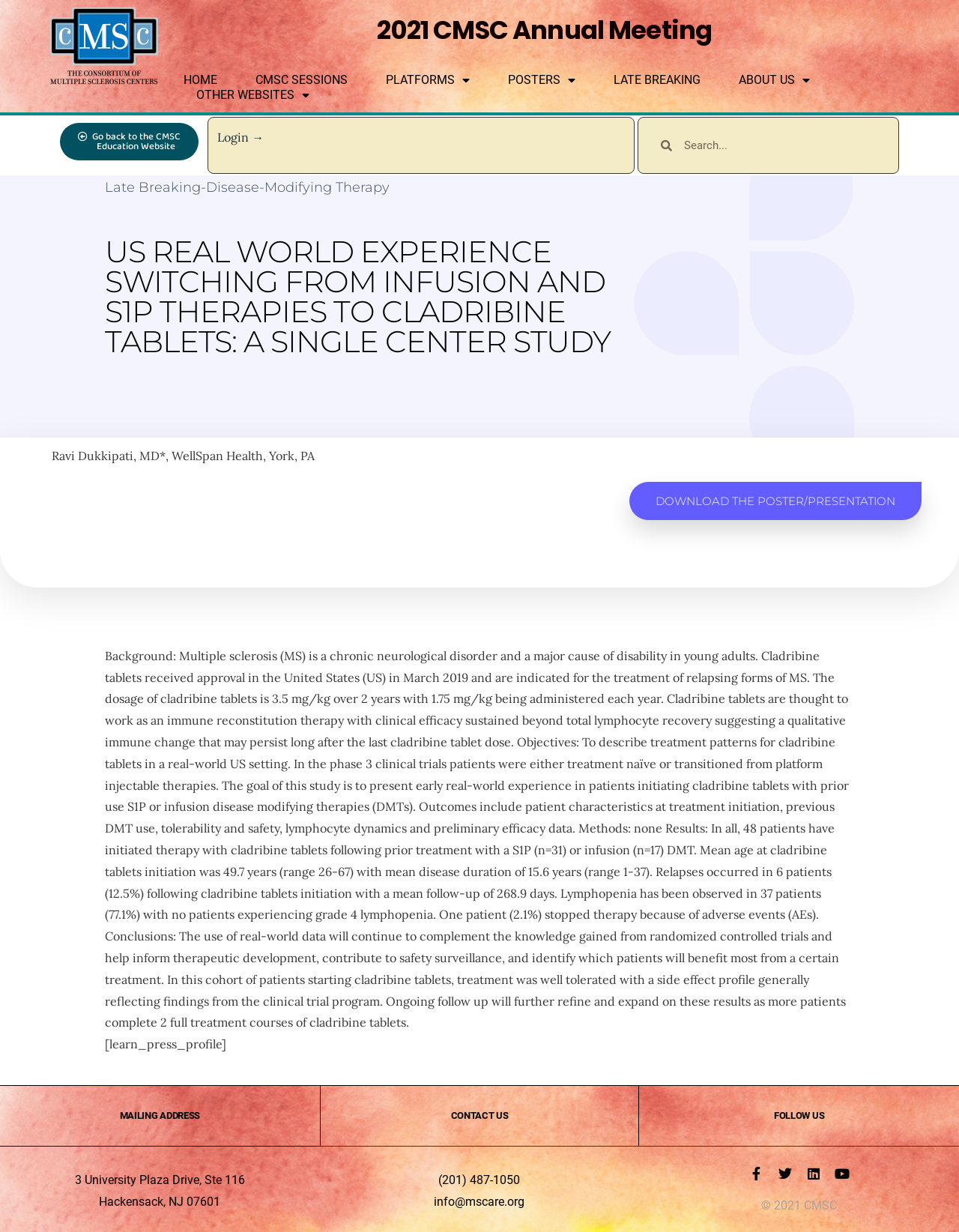Identify the bounding box coordinates for the UI element described as follows: "CMSC Sessions". Ensure the coordinates are four float numbers between 0 and 1, formatted as [left, top, right, bottom].

[0.26, 0.059, 0.369, 0.071]